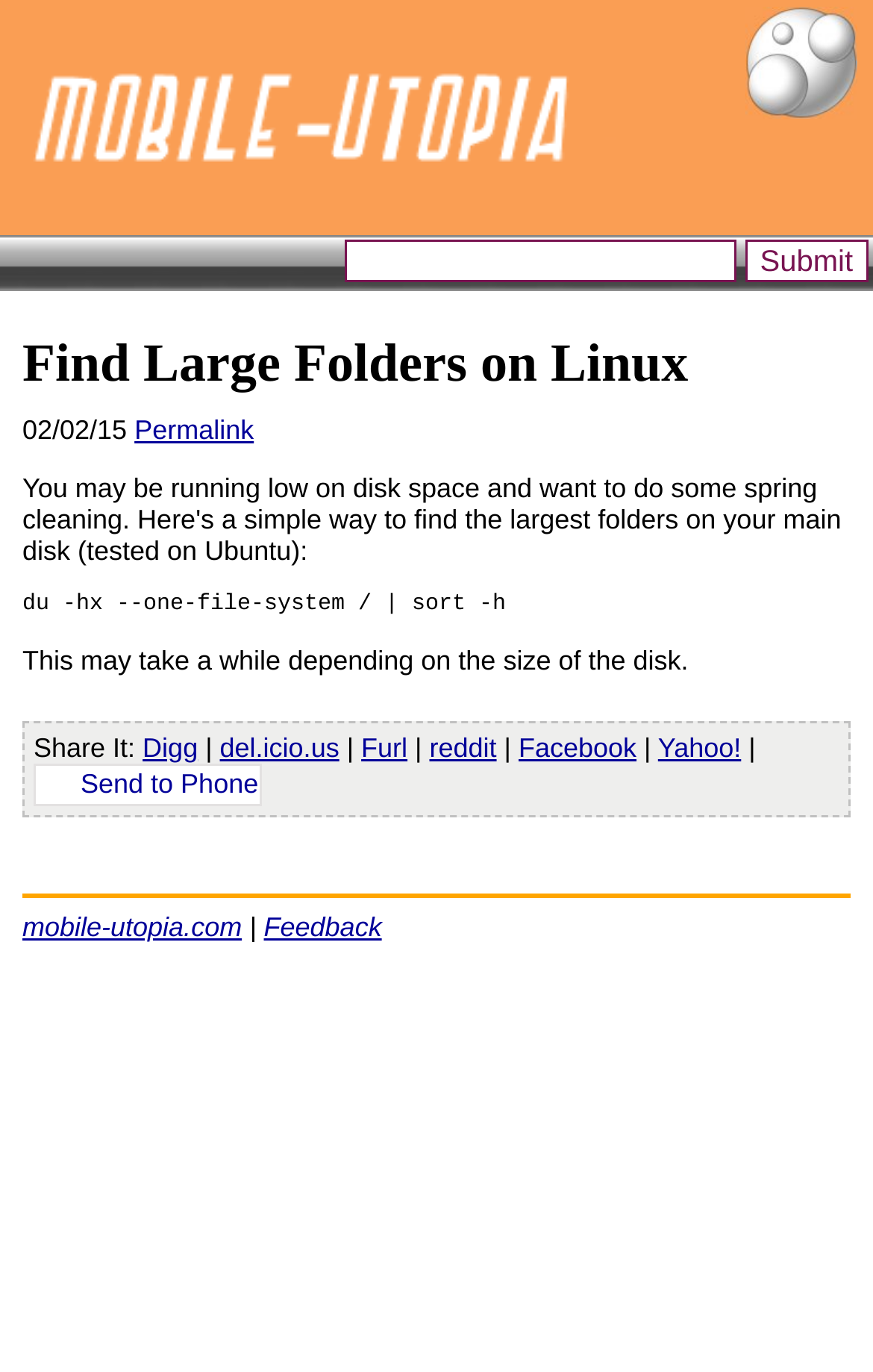Provide a one-word or short-phrase response to the question:
How many social media sharing options are available?

7